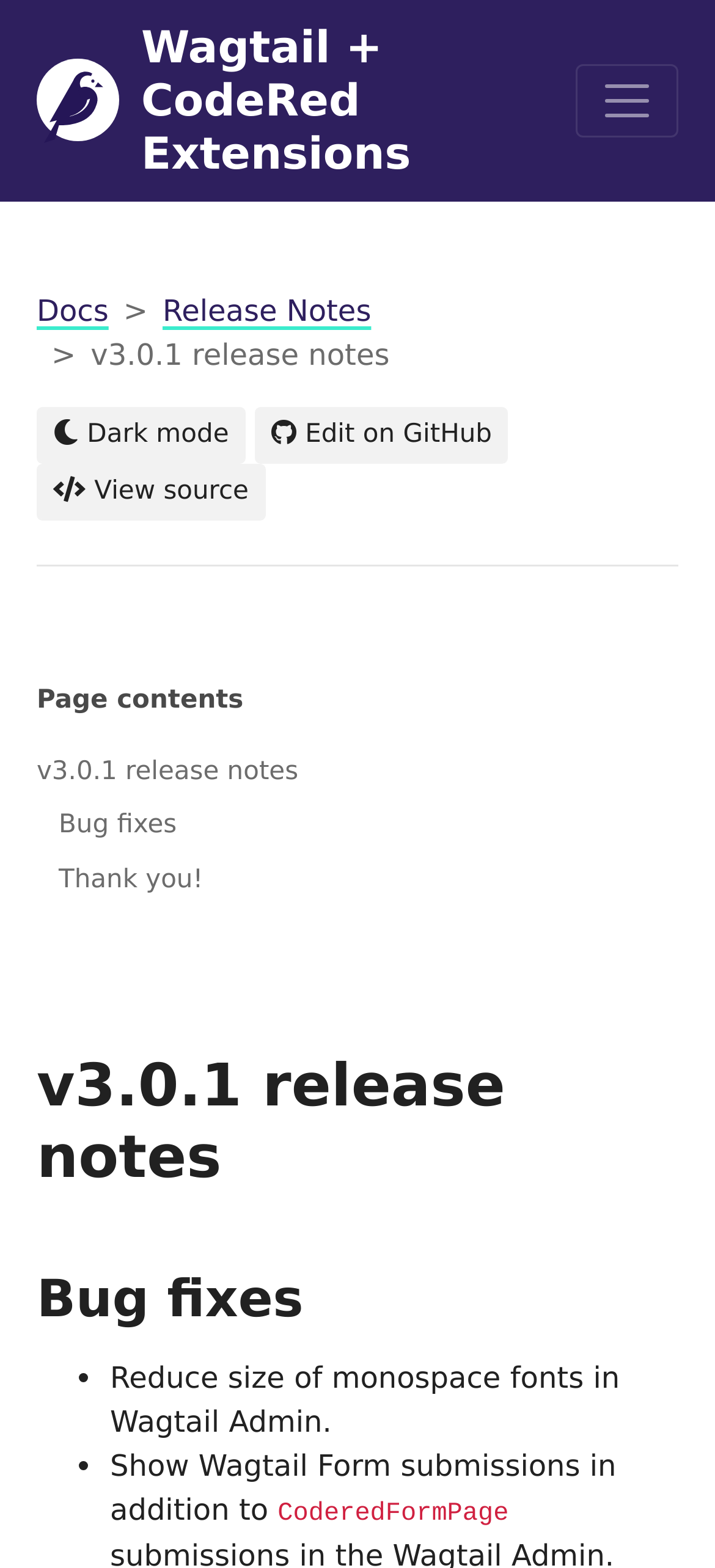Identify the bounding box of the HTML element described as: "Edit on GitHub".

[0.356, 0.26, 0.711, 0.296]